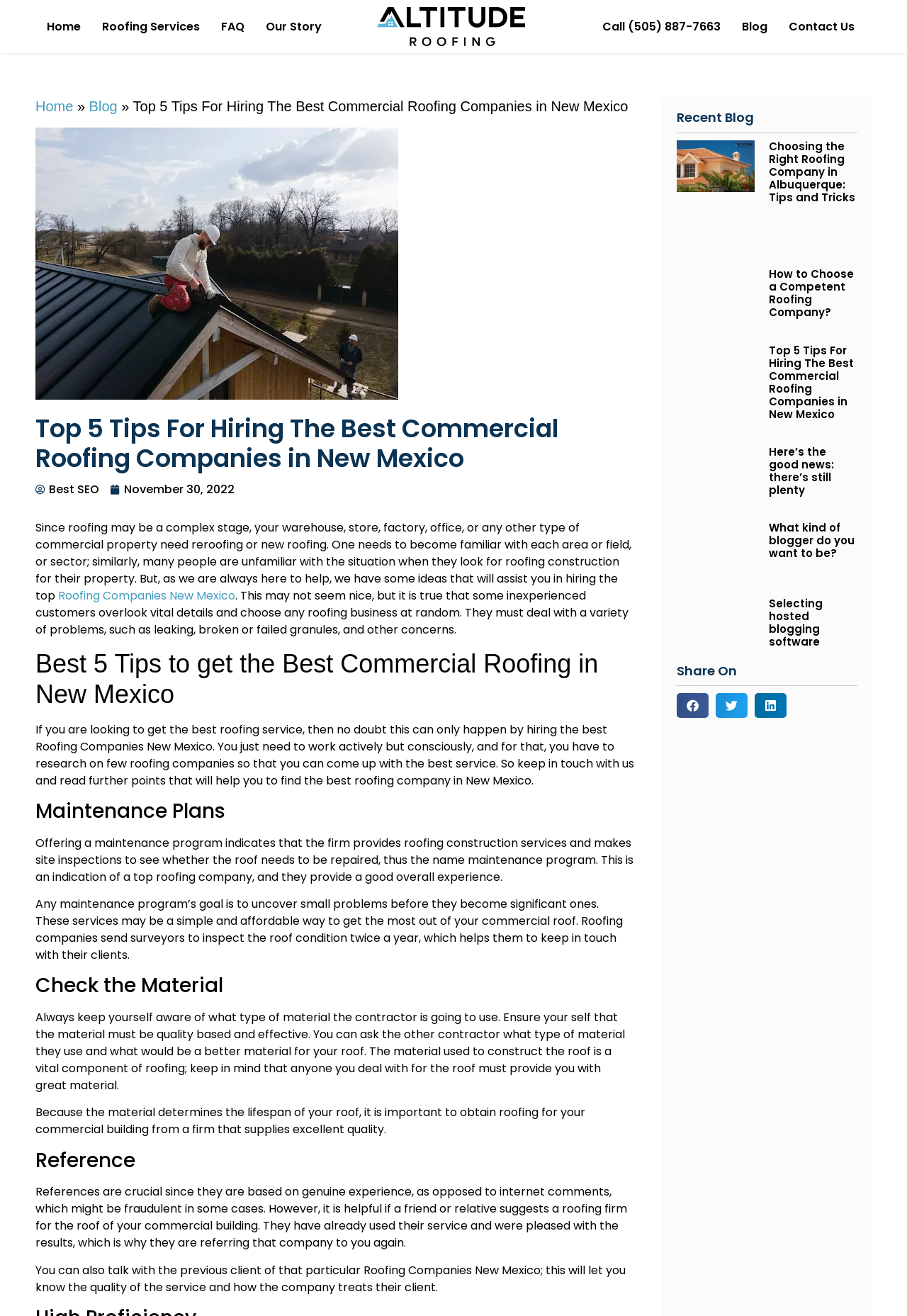Identify the bounding box coordinates for the region to click in order to carry out this instruction: "View the 'Sleep Cycle' app details". Provide the coordinates using four float numbers between 0 and 1, formatted as [left, top, right, bottom].

None